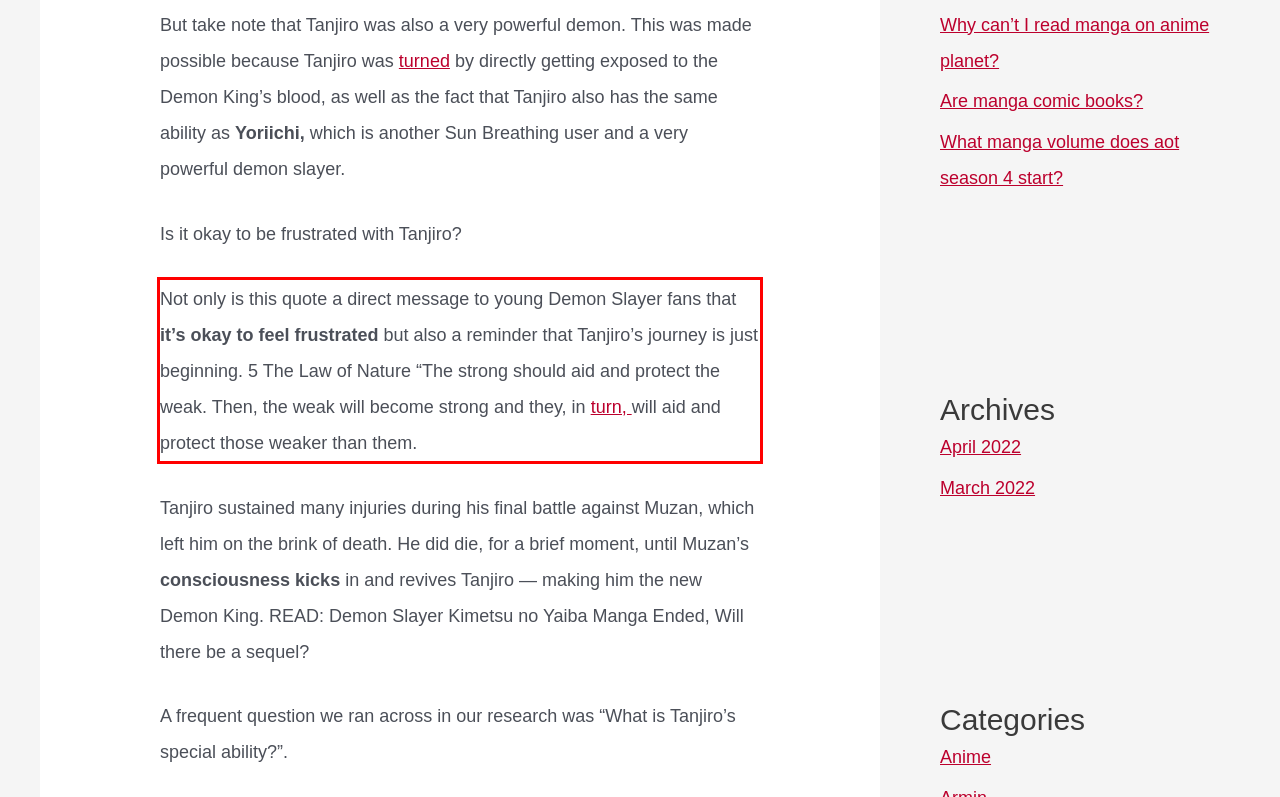Using the provided screenshot of a webpage, recognize and generate the text found within the red rectangle bounding box.

Not only is this quote a direct message to young Demon Slayer fans that it’s okay to feel frustrated but also a reminder that Tanjiro’s journey is just beginning. 5 The Law of Nature “The strong should aid and protect the weak. Then, the weak will become strong and they, in turn, will aid and protect those weaker than them.